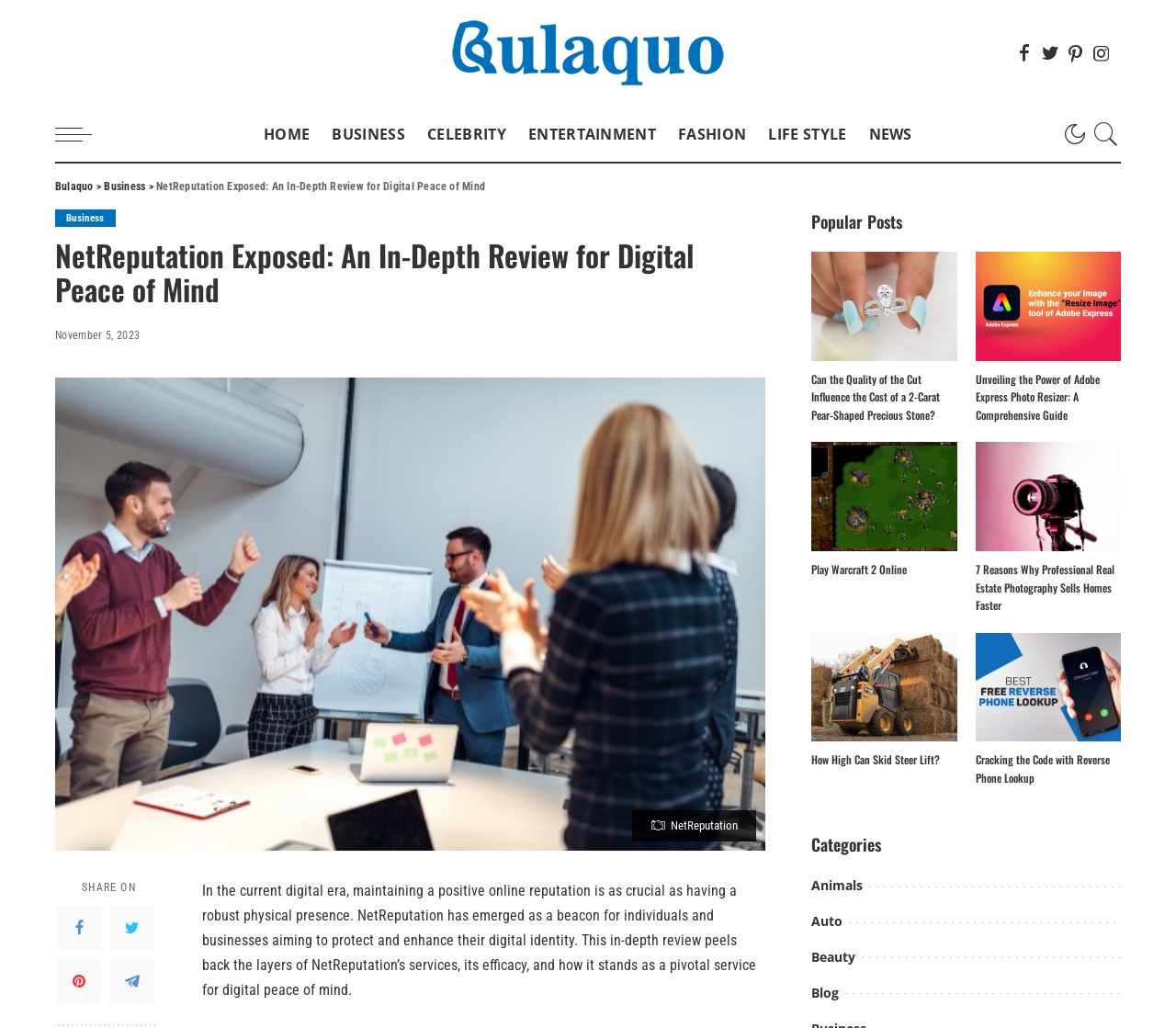Describe all the key features and sections of the webpage thoroughly.

The webpage is a review article about NetReputation, a service that helps individuals and businesses maintain a positive online reputation. At the top of the page, there is a navigation menu with links to different sections, including "HOME", "BUSINESS", "CELEBRITY", and others. Below the navigation menu, there is a header section with a logo and a search bar.

The main content of the page is divided into two columns. The left column contains a heading "NetReputation Exposed: An In-Depth Review for Digital Peace of Mind" followed by a brief introduction to NetReputation and its services. There is also an image of NetReputation's logo and a date "November 5, 2023" indicating when the review was published.

The right column contains a section titled "Popular Posts" with a list of article links, each accompanied by an image. The articles appear to be related to various topics, including jewelry, Adobe Express Photo Resizer, Warcraft 2, real estate photography, and more.

Below the "Popular Posts" section, there is a "Categories" section with links to different categories, including "Animals", "Auto", "Beauty", and others.

Throughout the page, there are social media links to Facebook, Twitter, Pinterest, and Instagram, allowing users to share the content on their social media platforms.